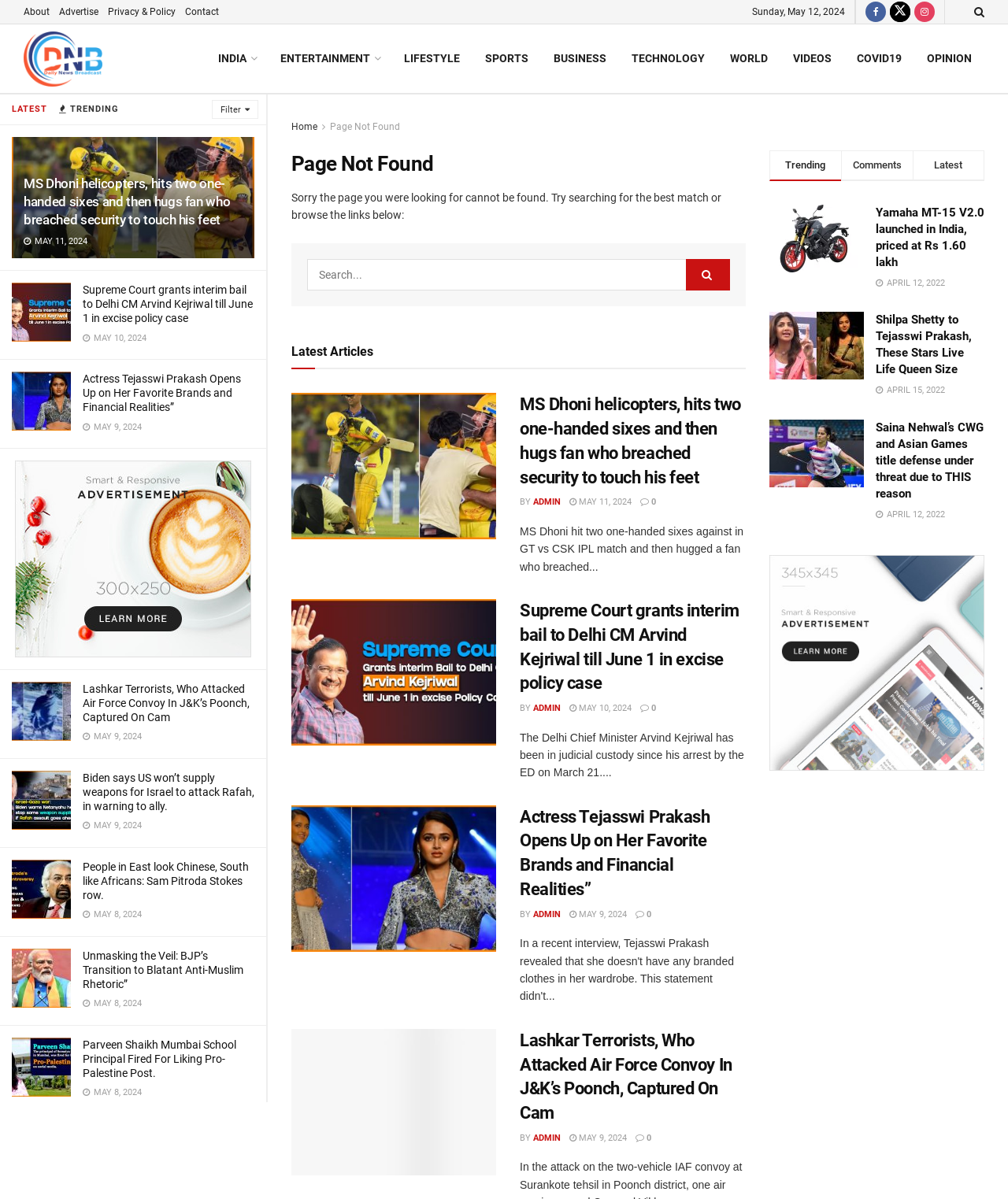Analyze the image and provide a detailed answer to the question: How many categories are there in the top navigation bar?

I counted the number of links in the top navigation bar, which are INDIA, ENTERTAINMENT, LIFESTYLE, SPORTS, BUSINESS, TECHNOLOGY, WORLD, VIDEOS, and OPINION, and found that there are 9 categories.